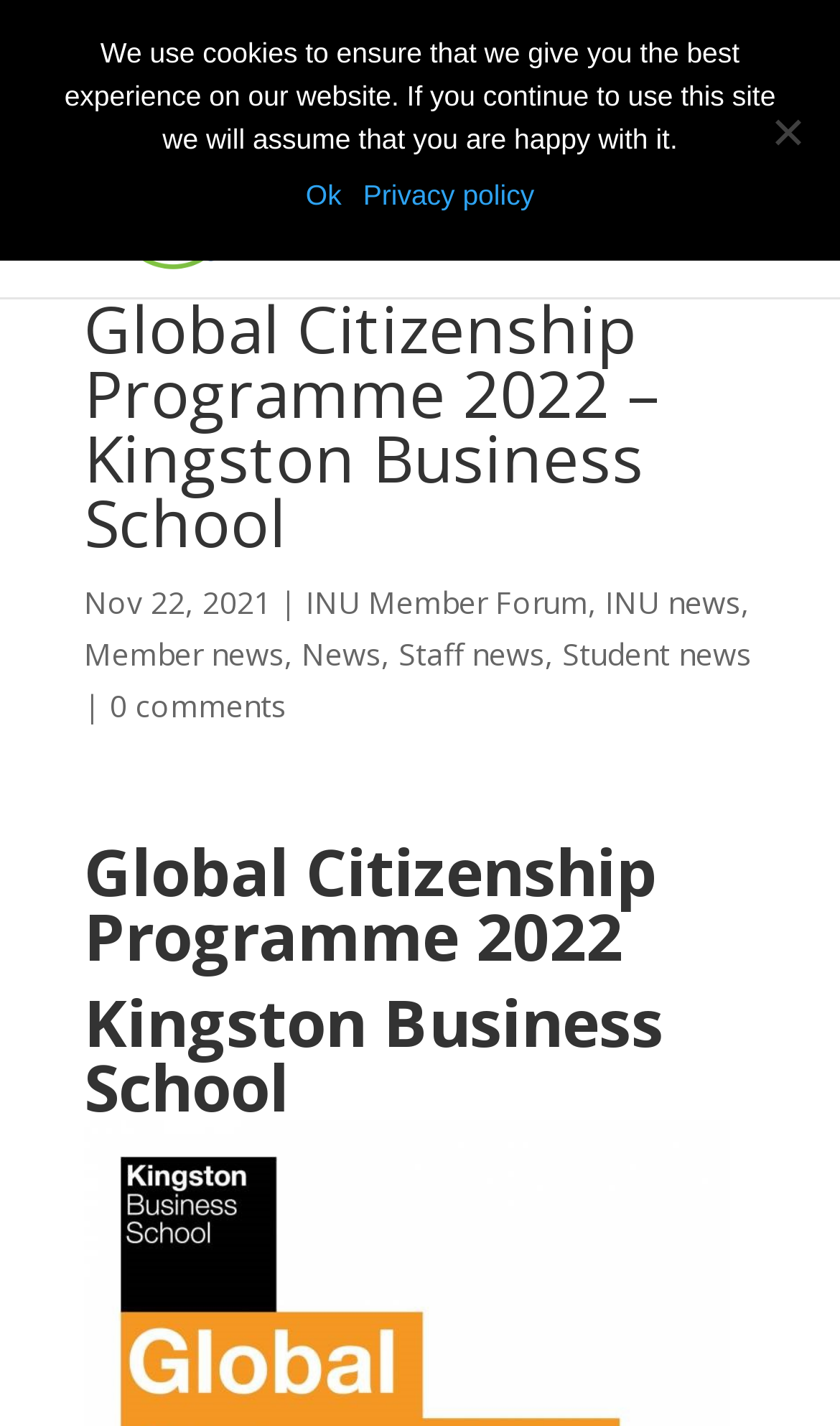What is the text on the top-left corner of the webpage?
Refer to the image and provide a one-word or short phrase answer.

Global Citizenship Programme 2022